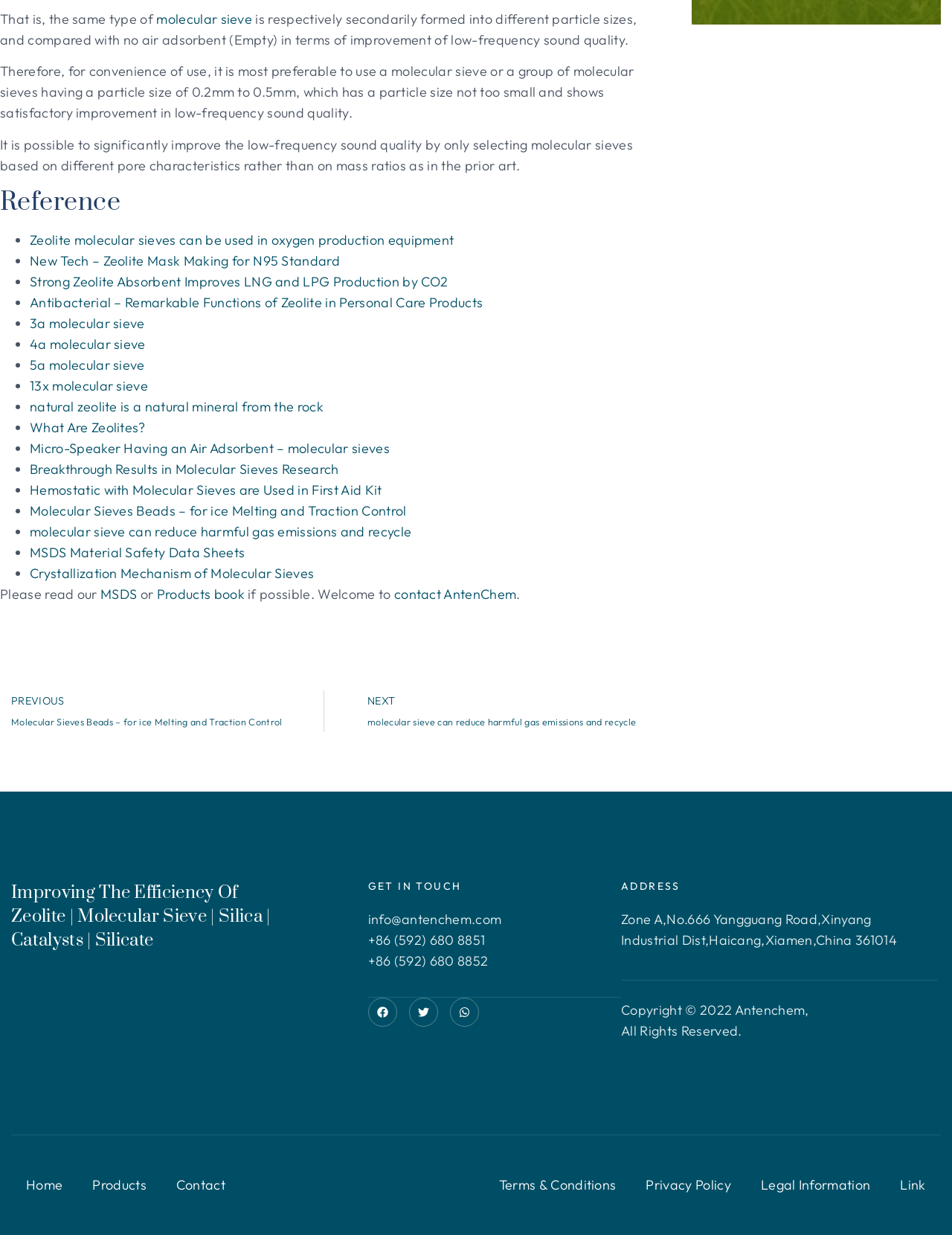Based on what you see in the screenshot, provide a thorough answer to this question: How can molecular sieves be used?

The webpage provides examples of how molecular sieves can be used, such as in oxygen production equipment, masks, and other applications, highlighting their versatility and range of uses.